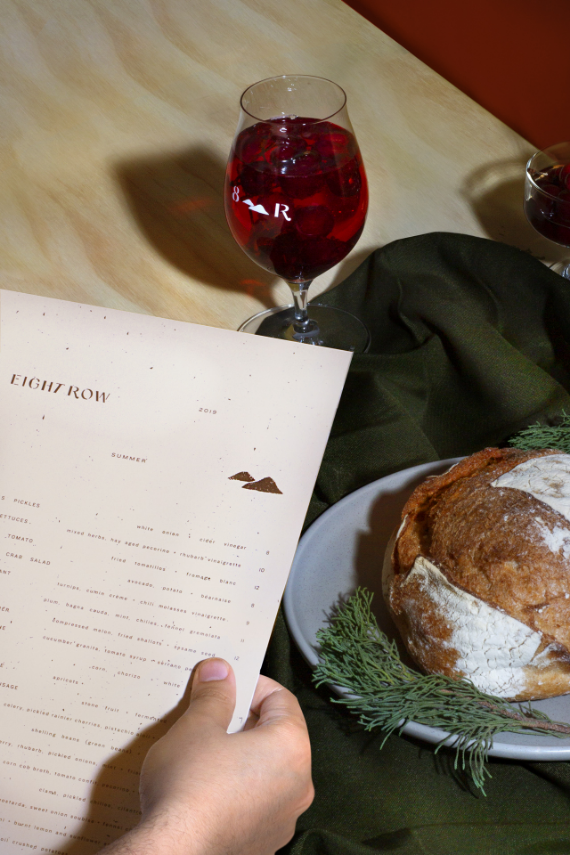Provide a one-word or one-phrase answer to the question:
What is on the plate nearby?

Rustic loaf of bread